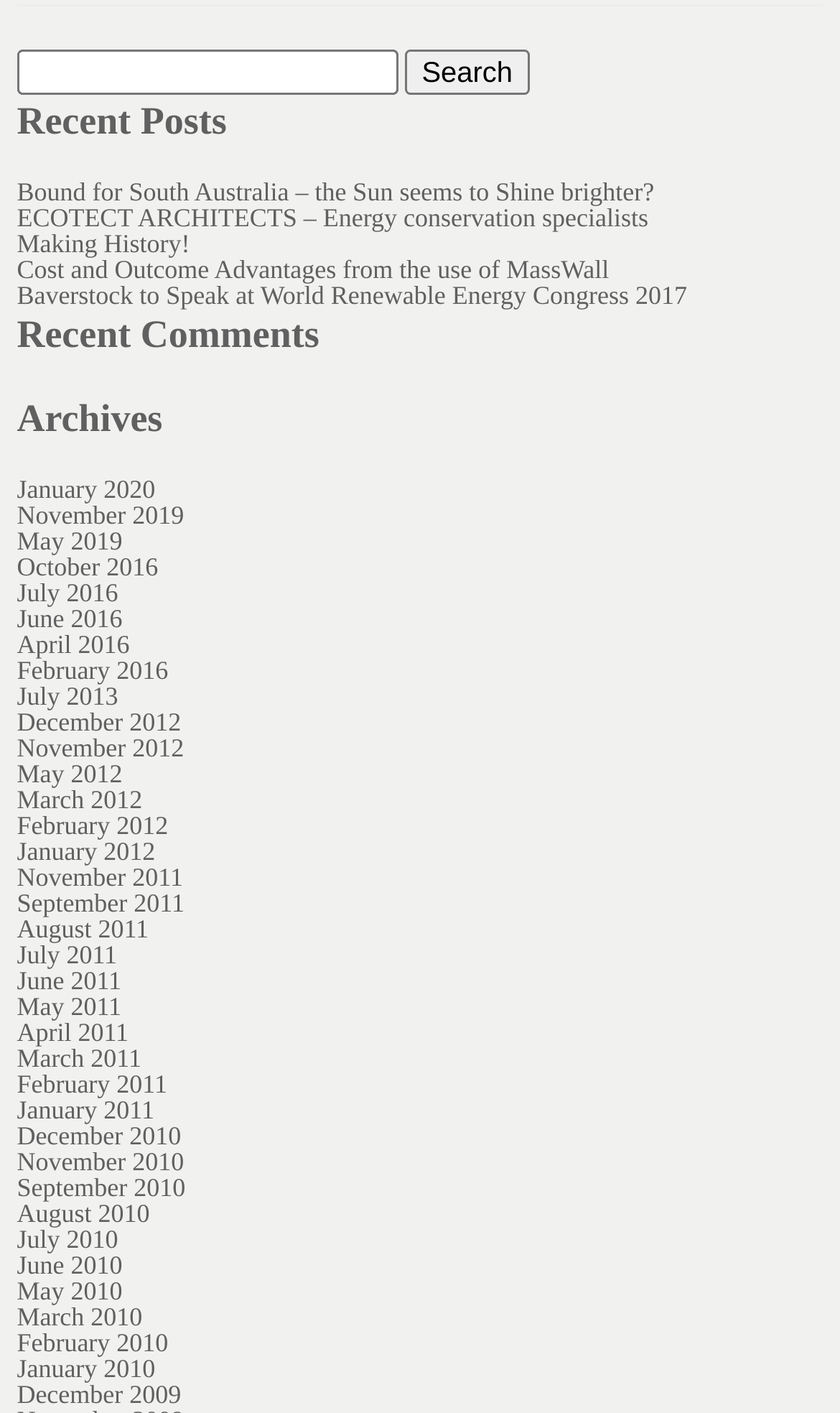From the webpage screenshot, identify the region described by October 2016. Provide the bounding box coordinates as (top-left x, top-left y, bottom-right x, bottom-right y), with each value being a floating point number between 0 and 1.

[0.02, 0.391, 0.188, 0.412]